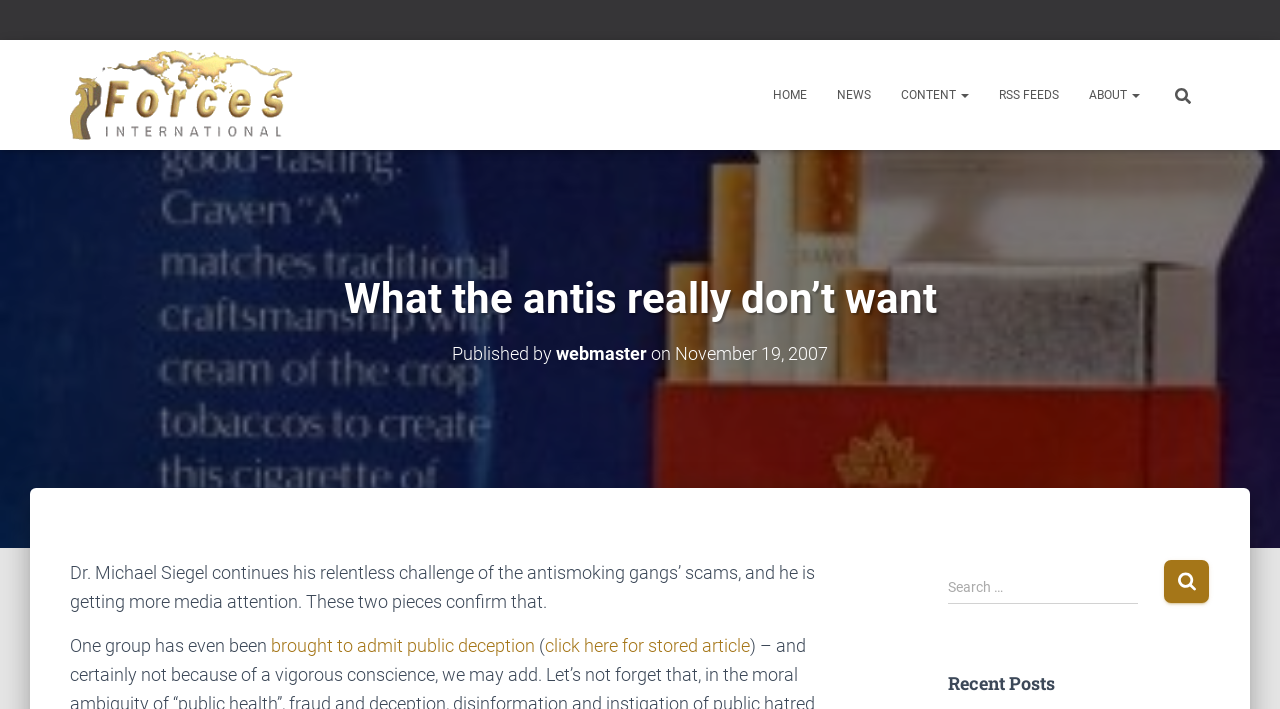Calculate the bounding box coordinates of the UI element given the description: "webmaster".

[0.434, 0.483, 0.505, 0.513]